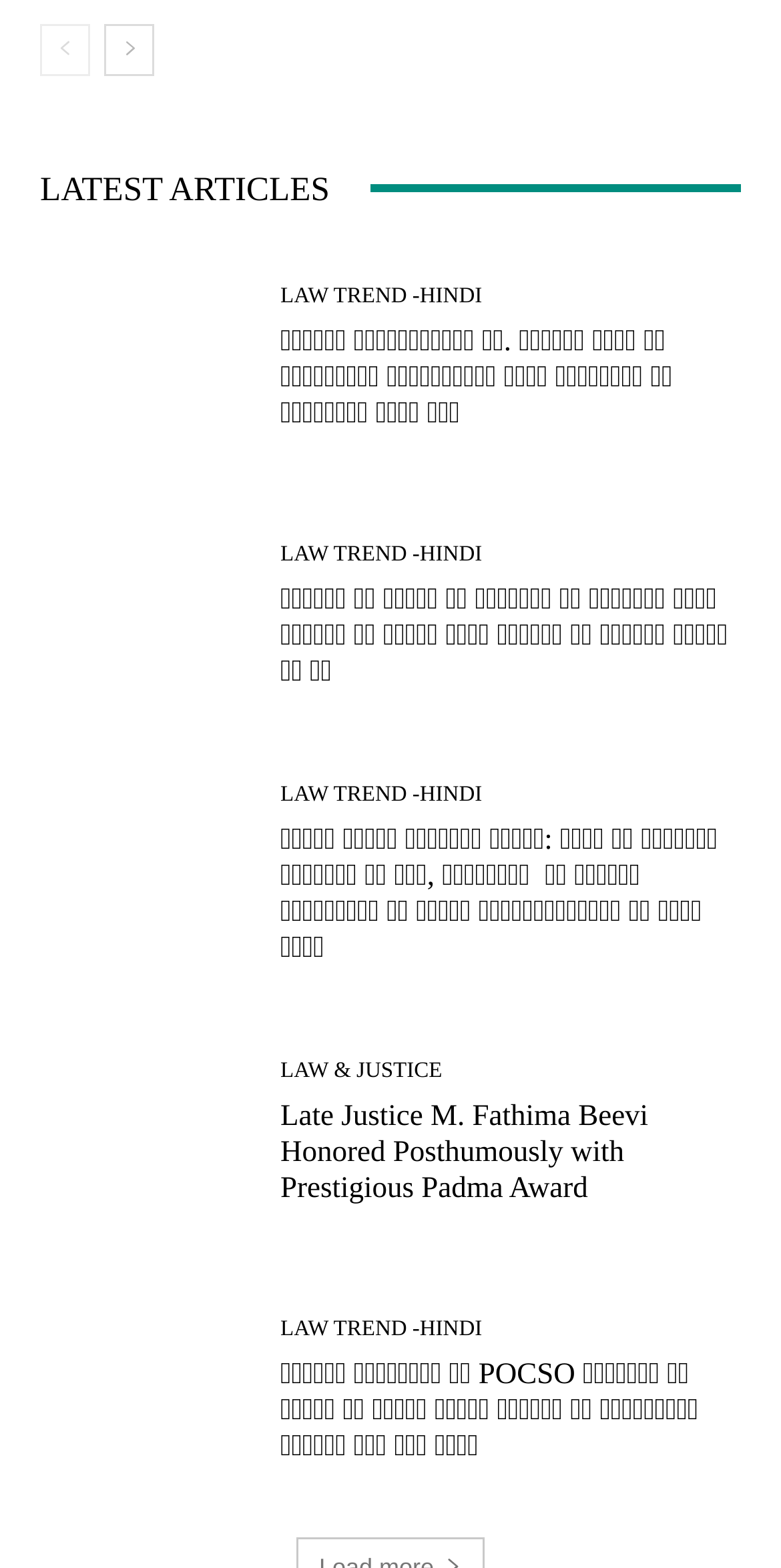Indicate the bounding box coordinates of the element that needs to be clicked to satisfy the following instruction: "Click on the 'prev-page' link". The coordinates should be four float numbers between 0 and 1, i.e., [left, top, right, bottom].

[0.051, 0.015, 0.115, 0.049]